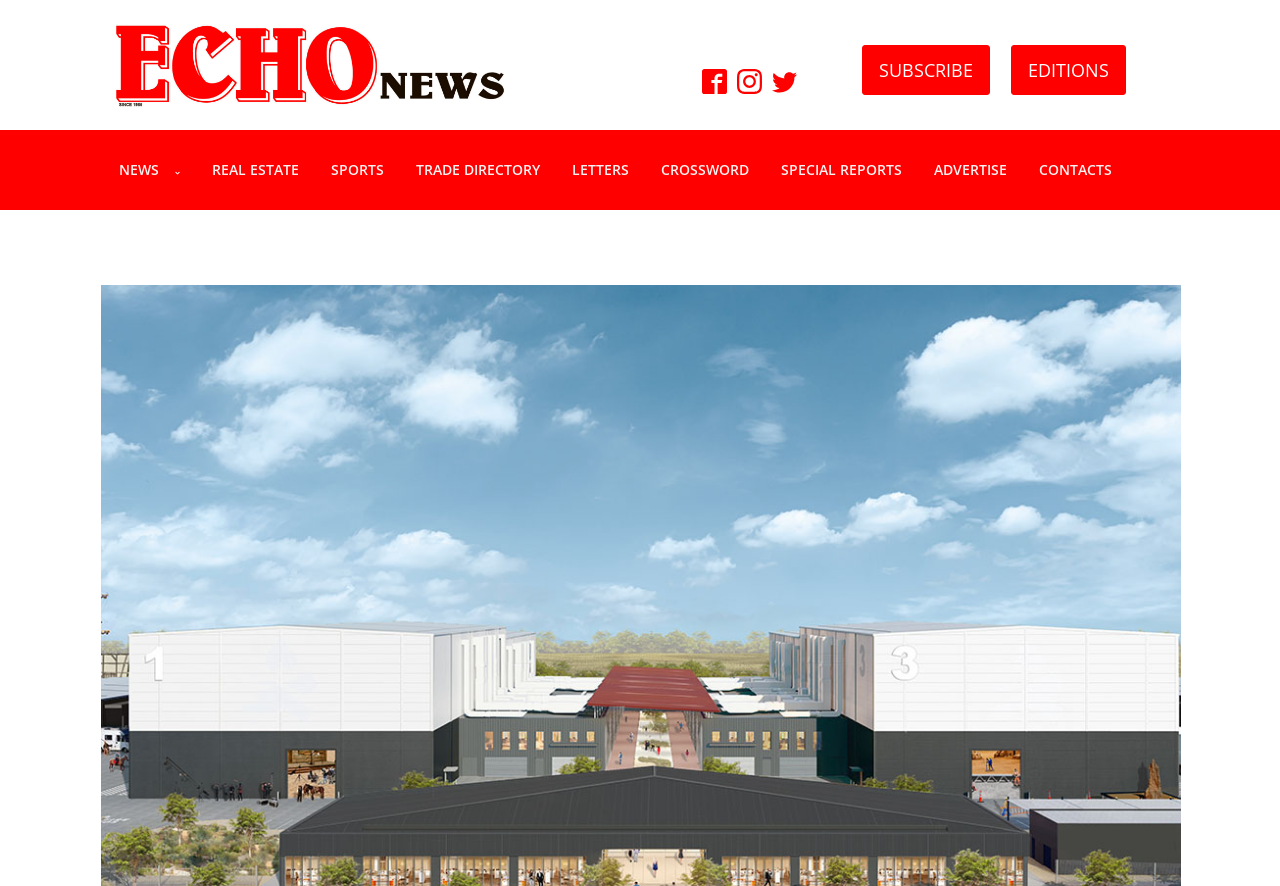Use one word or a short phrase to answer the question provided: 
What is the first main navigation item?

NEWS